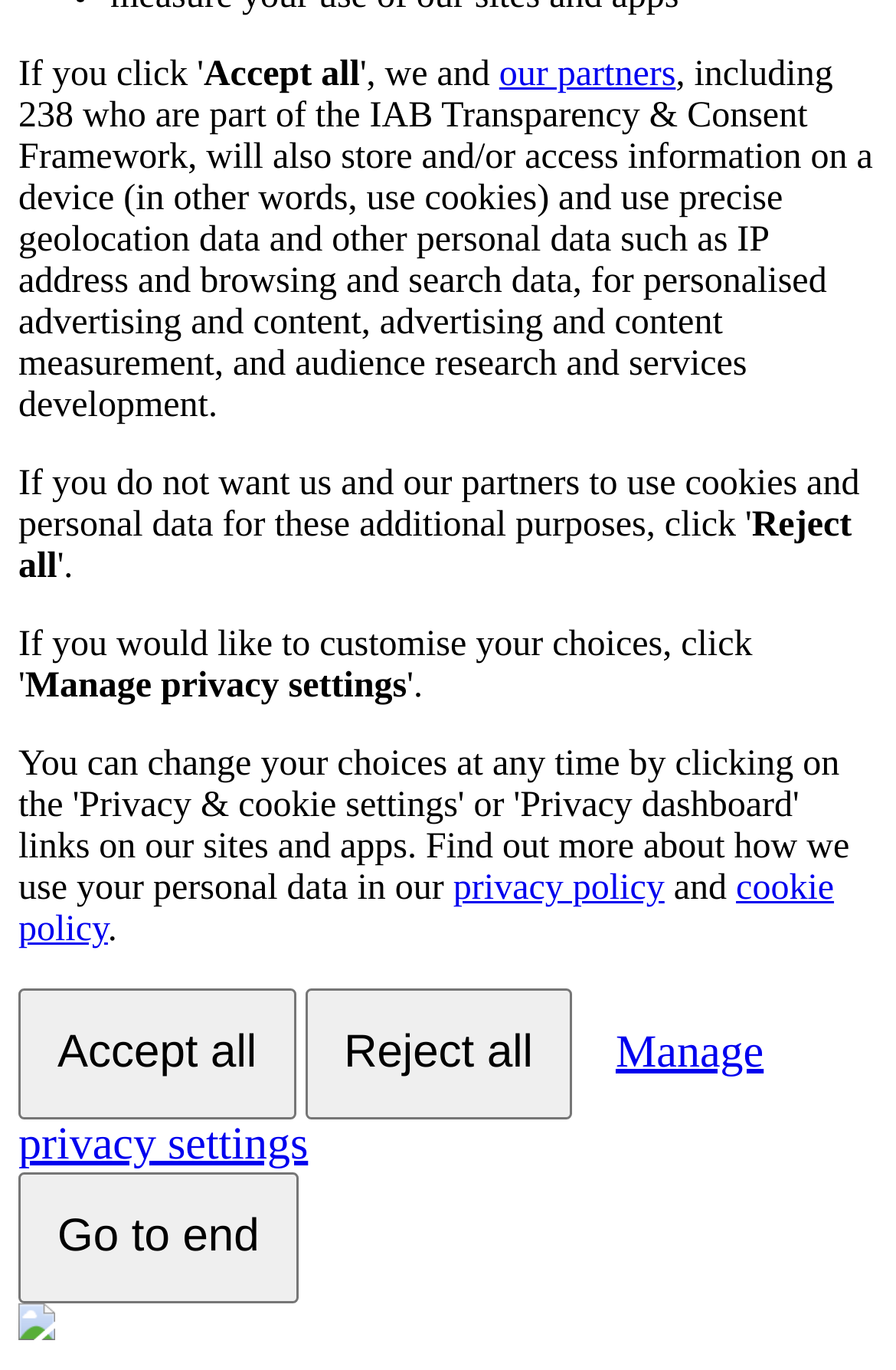Determine the bounding box coordinates of the UI element that matches the following description: "Manage privacy settings". The coordinates should be four float numbers between 0 and 1 in the format [left, top, right, bottom].

[0.021, 0.725, 0.852, 0.879]